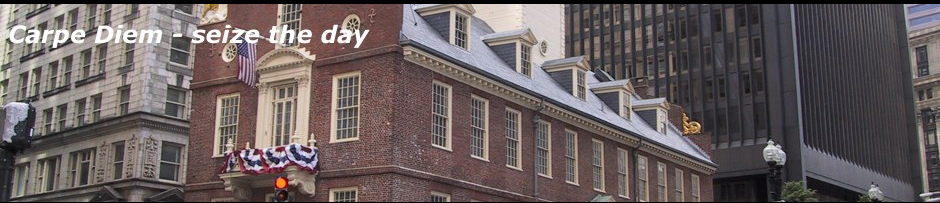What is the message conveyed by the banner?
Look at the screenshot and give a one-word or phrase answer.

Seize the day